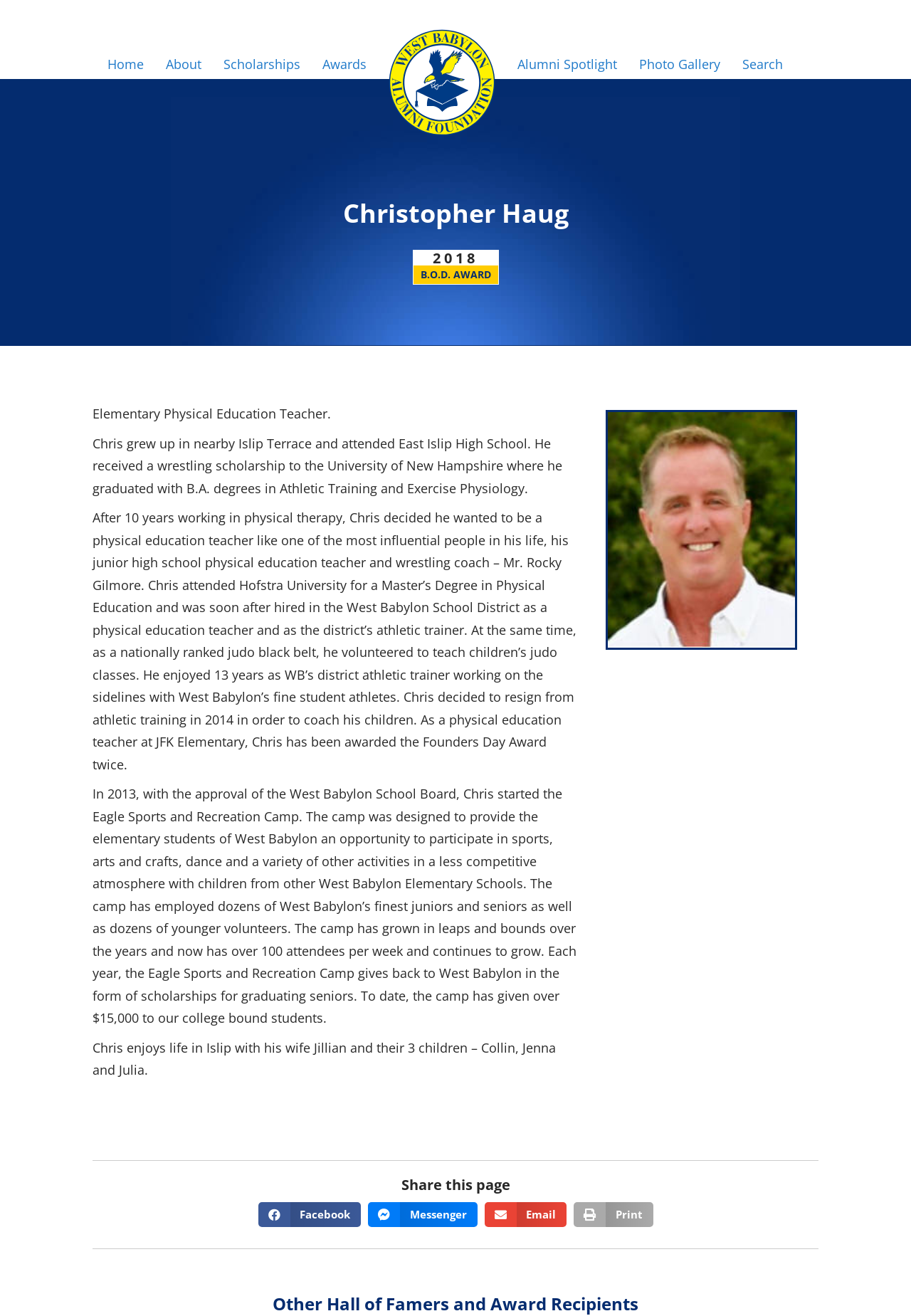Summarize the contents and layout of the webpage in detail.

The webpage is dedicated to Christopher Haug, a recipient of the 2018 Board of Director's Award. At the top of the page, there is a navigation menu with links to various sections of the website, including "Home", "About", "Scholarships", "Awards", "Alumni Spotlight", "Photo Gallery", and "Search". 

Below the navigation menu, there is a heading with Christopher Haug's name. To the right of the heading, there is a small image. 

The main content of the page is divided into several sections. The first section displays the award title "2018 B.O.D. AWARD" and the year "2018". 

The next section provides a brief biography of Christopher Haug, describing his education, career, and achievements as an elementary physical education teacher. The text is divided into four paragraphs, each describing a different aspect of his life and career.

To the right of the biography, there is a large image of Christopher Haug. 

At the bottom of the page, there are three sections. The first section is headed "Share this page" and provides links to share the page on Facebook, Messenger, Email, and Print. The second section is headed "Other Hall of Famers and Award Recipients" and likely provides links to other award recipients.